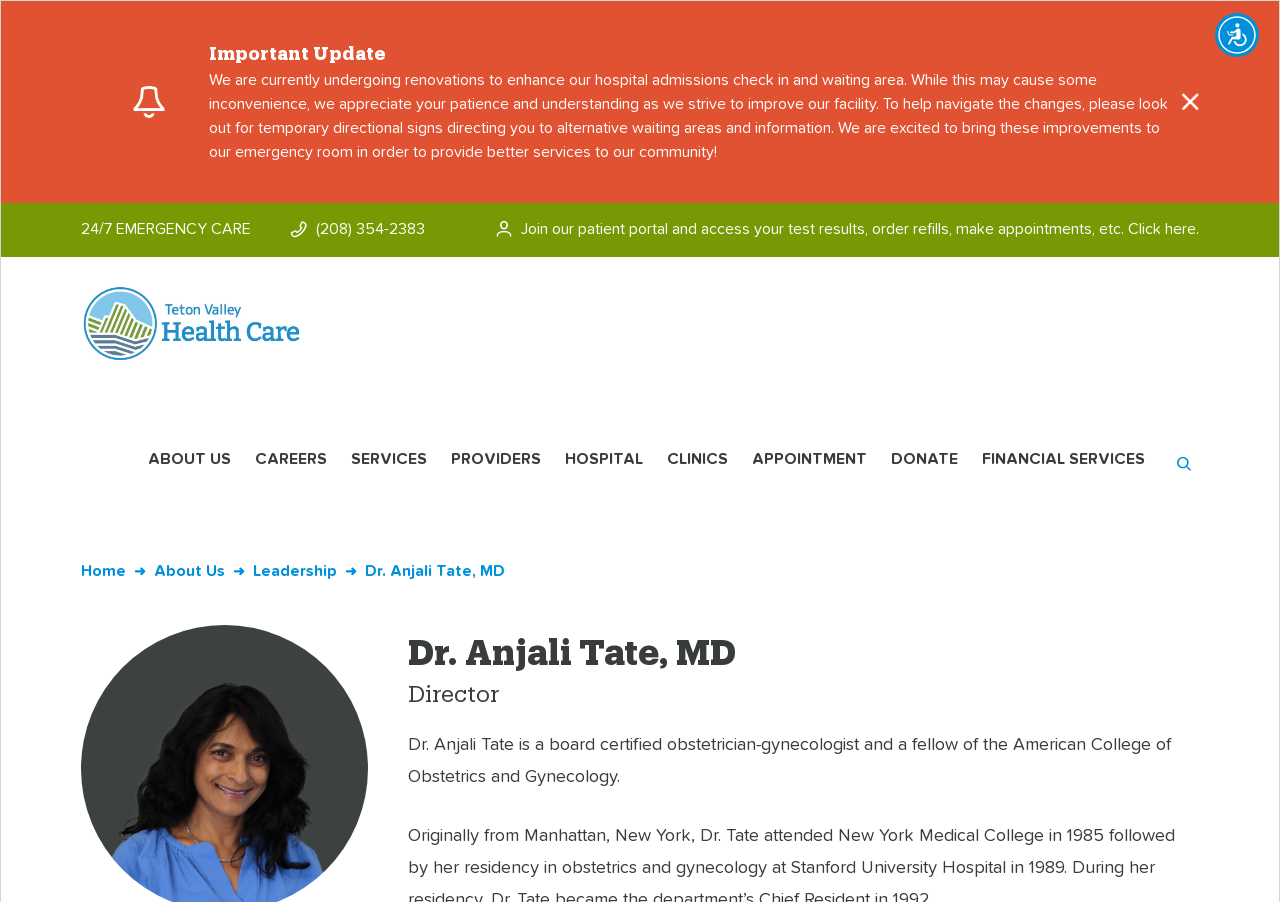Specify the bounding box coordinates of the element's region that should be clicked to achieve the following instruction: "Click the Accessibility Menu button". The bounding box coordinates consist of four float numbers between 0 and 1, in the format [left, top, right, bottom].

[0.949, 0.014, 0.984, 0.063]